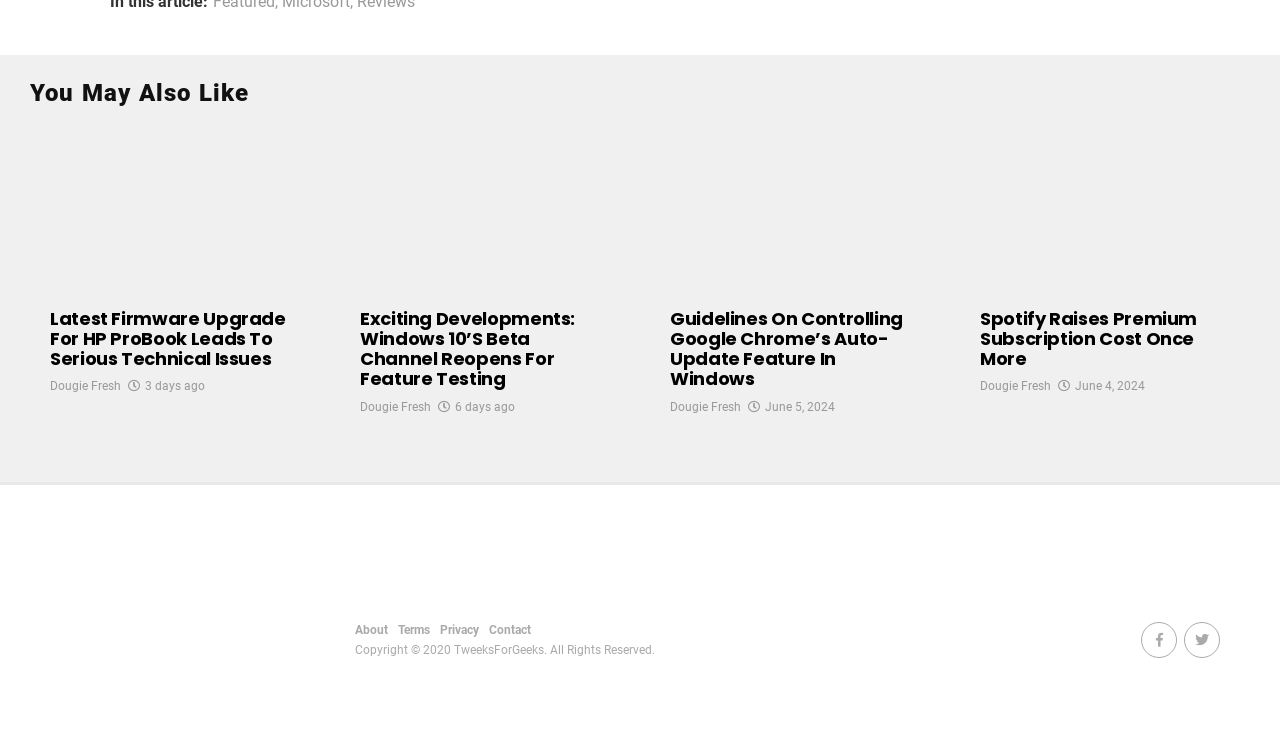Identify the bounding box coordinates of the clickable section necessary to follow the following instruction: "View 'Spotify Raises Premium Subscription Cost Once More'". The coordinates should be presented as four float numbers from 0 to 1, i.e., [left, top, right, bottom].

[0.766, 0.41, 0.935, 0.489]